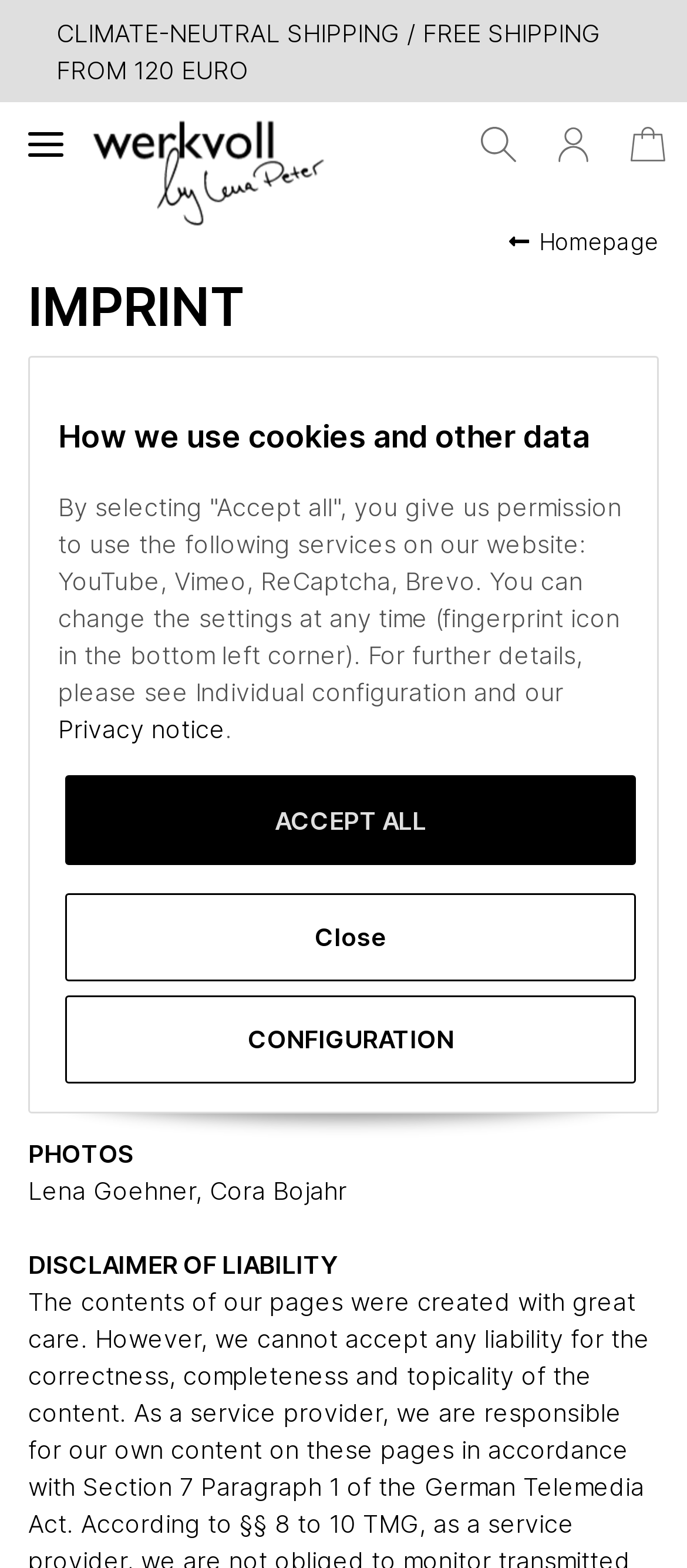Determine the bounding box coordinates of the clickable region to execute the instruction: "View the 'Basket'". The coordinates should be four float numbers between 0 and 1, denoted as [left, top, right, bottom].

[0.887, 0.07, 1.0, 0.113]